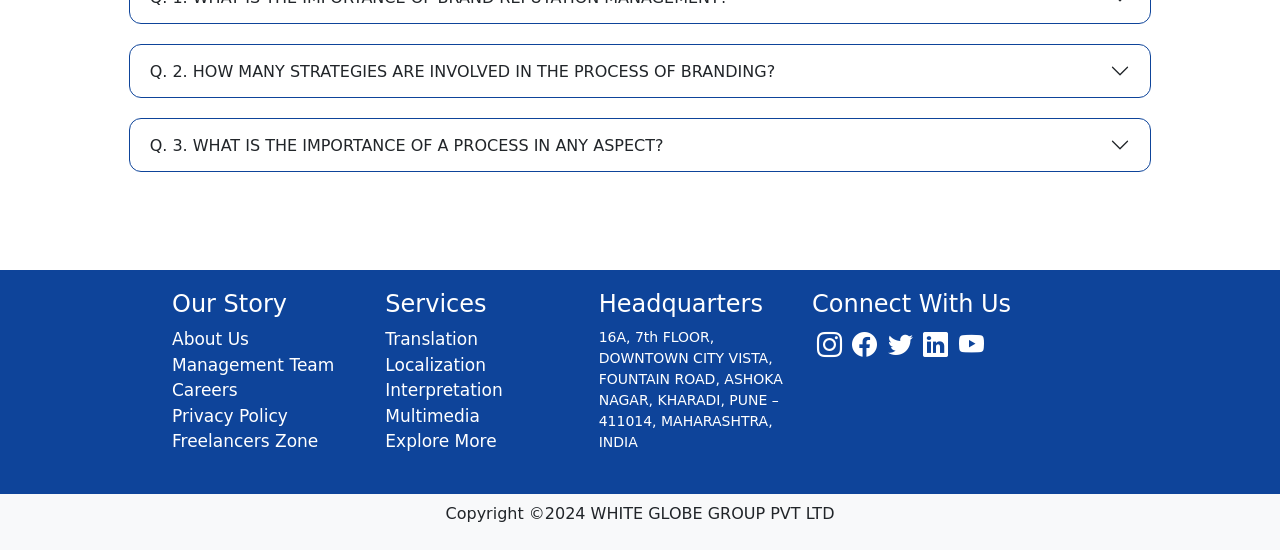Please locate the bounding box coordinates of the region I need to click to follow this instruction: "Connect with us on Facebook".

[0.662, 0.615, 0.69, 0.651]